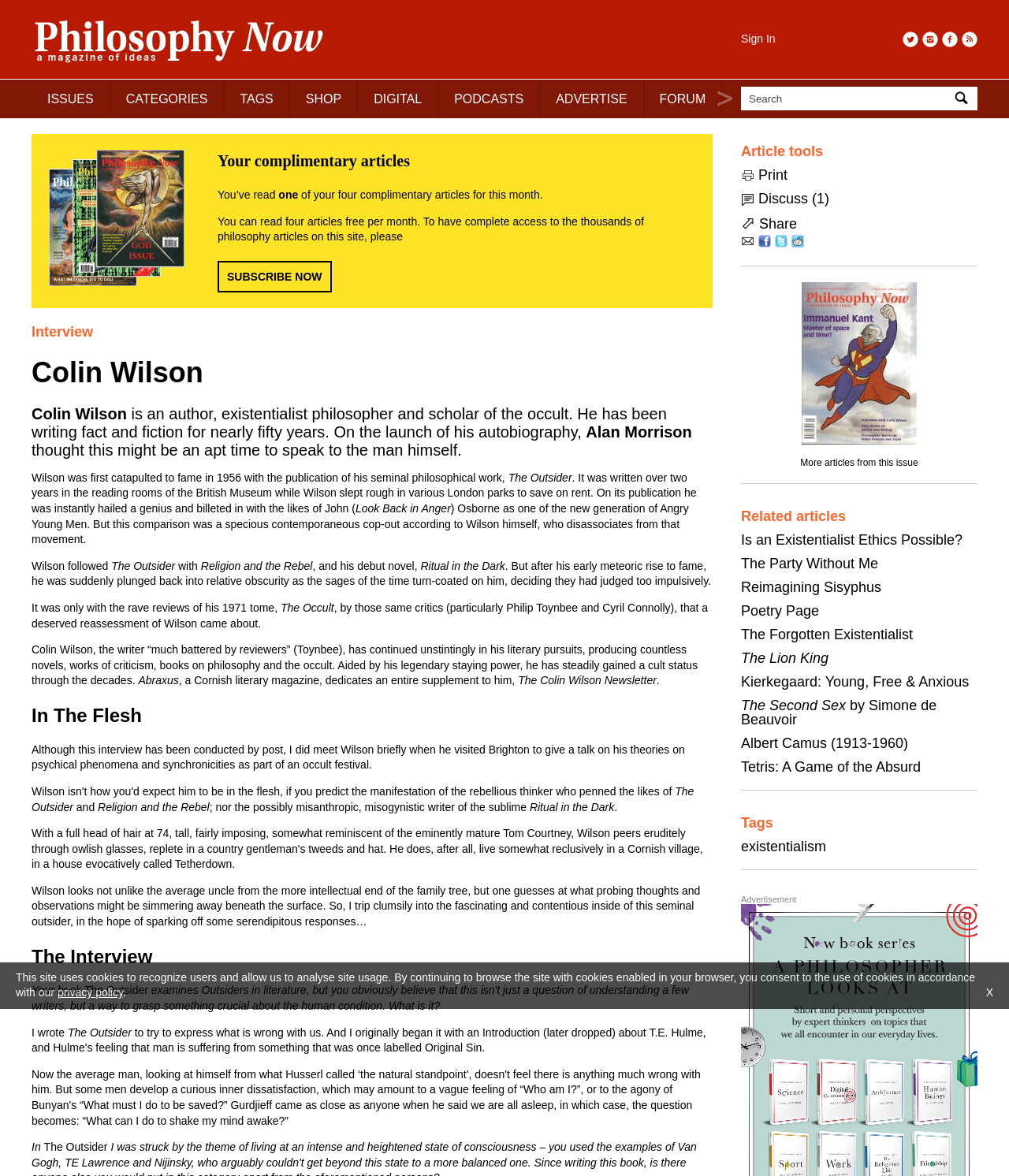What is the name of the magazine?
Look at the screenshot and give a one-word or phrase answer.

Philosophy Now